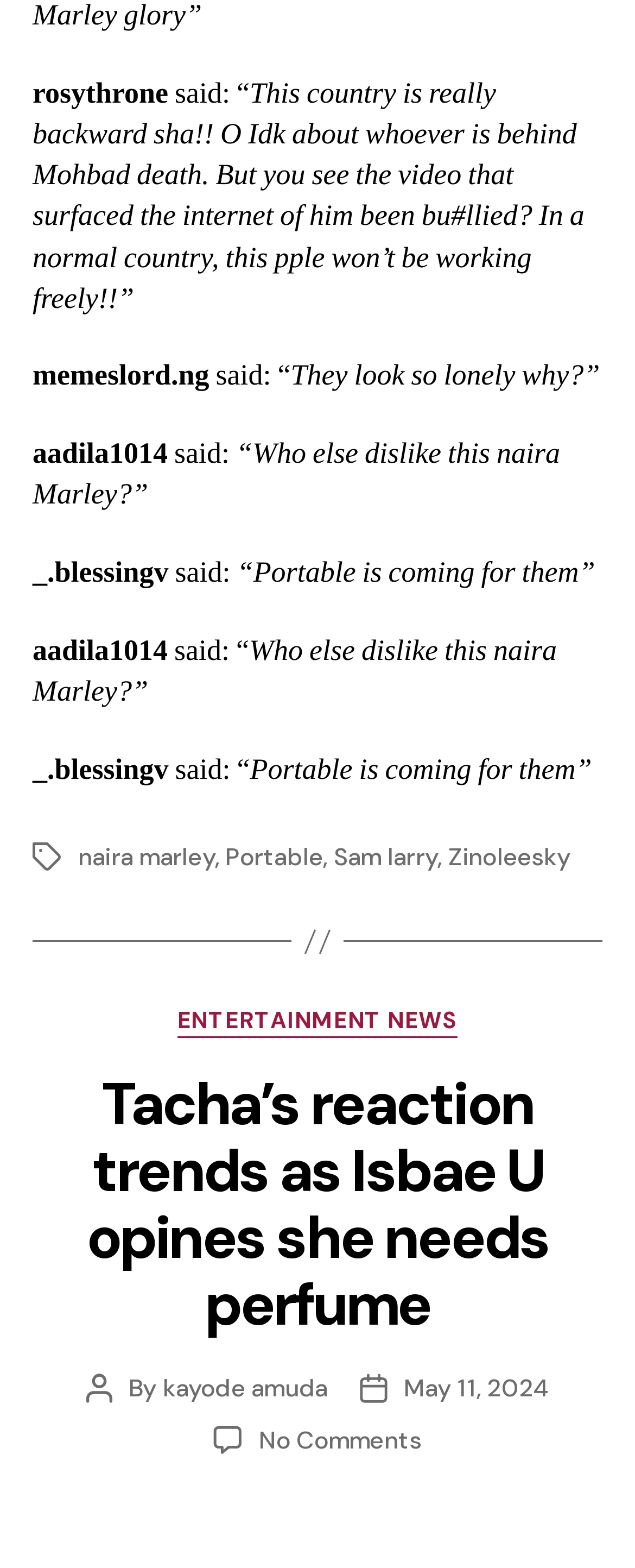What is the date of the article?
Refer to the image and provide a one-word or short phrase answer.

May 11, 2024